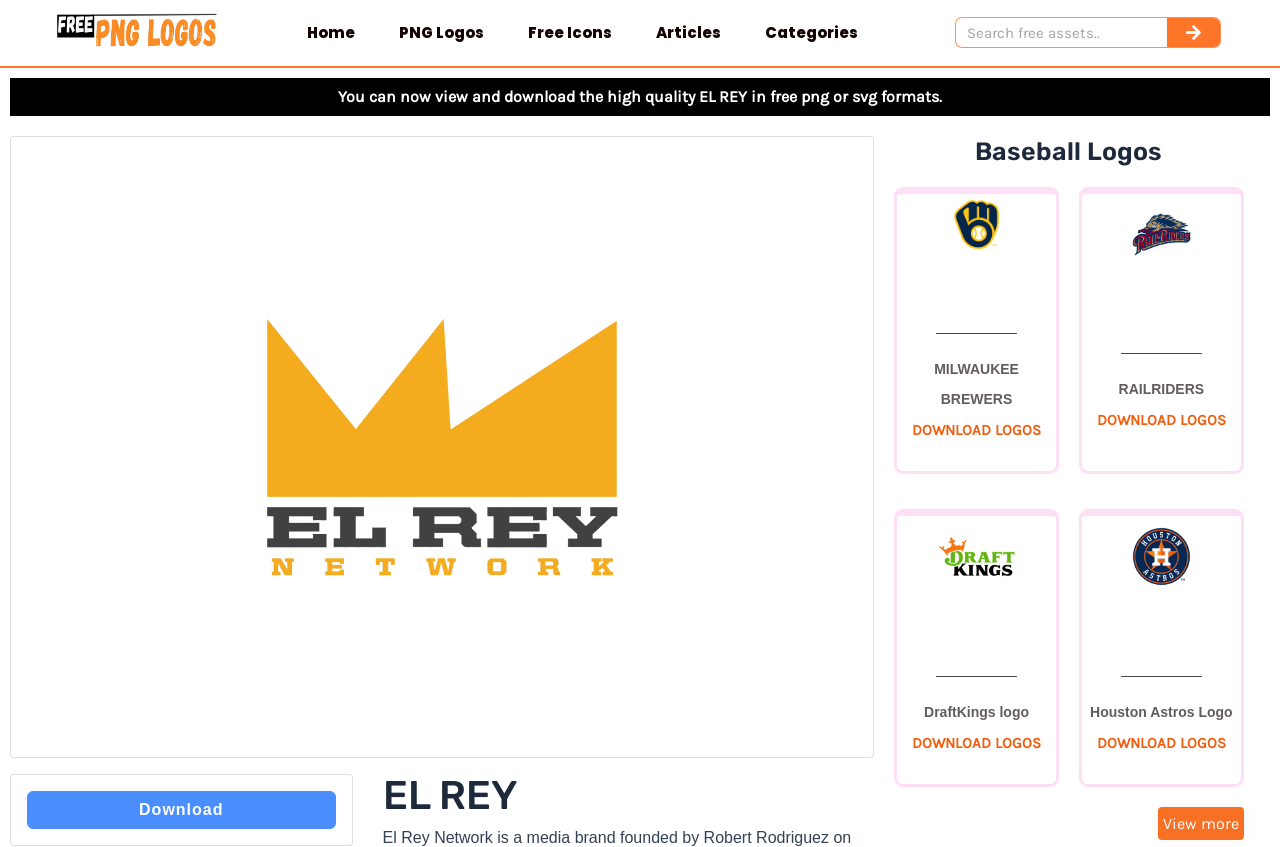Determine the bounding box coordinates of the region to click in order to accomplish the following instruction: "Download EL REY logo". Provide the coordinates as four float numbers between 0 and 1, specifically [left, top, right, bottom].

[0.021, 0.934, 0.262, 0.979]